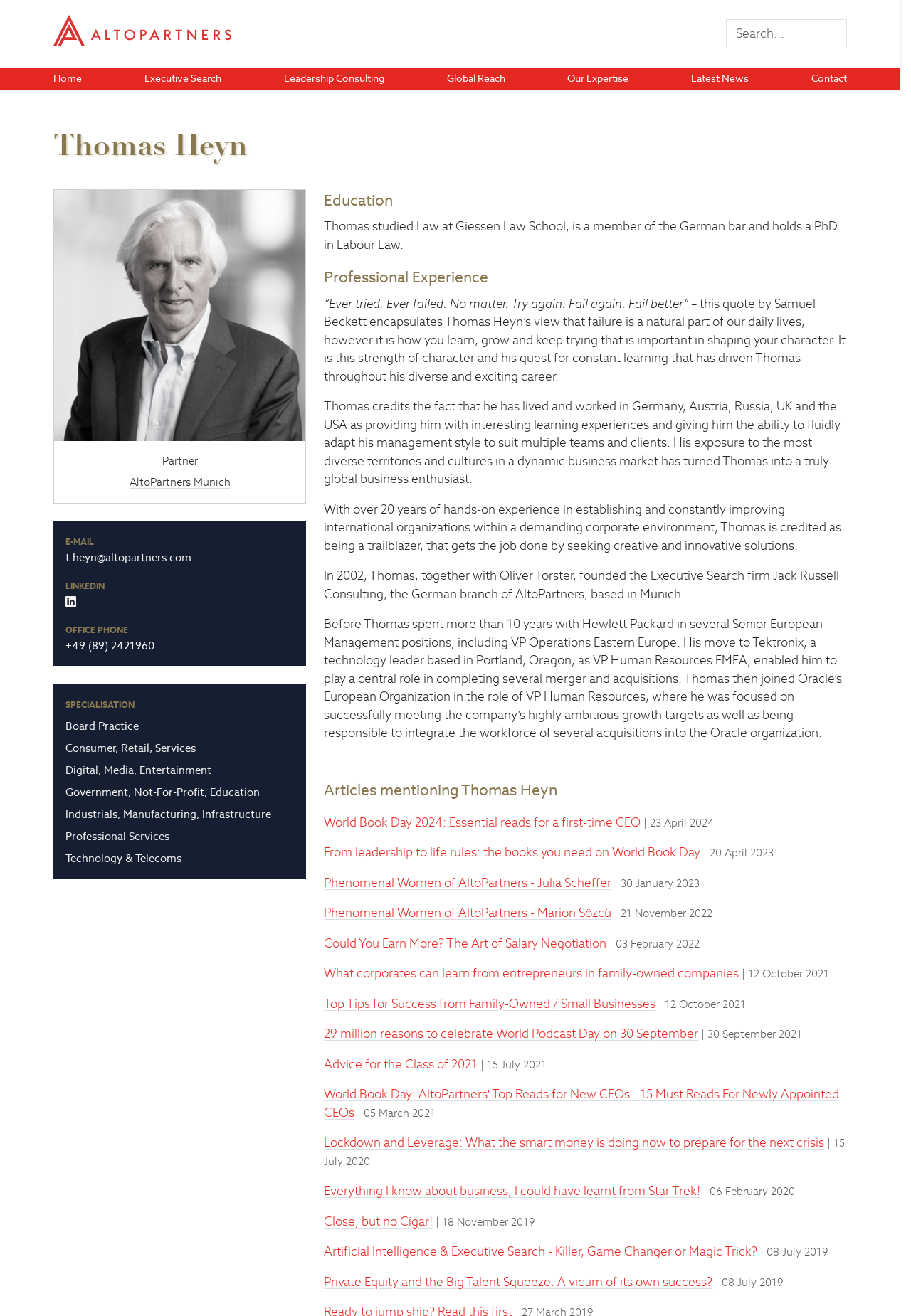What is the profession of Thomas Heyn?
Look at the image and provide a detailed response to the question.

The webpage has a StaticText 'Partner' which is associated with Thomas Heyn, suggesting that he is a partner at AltoPartners.